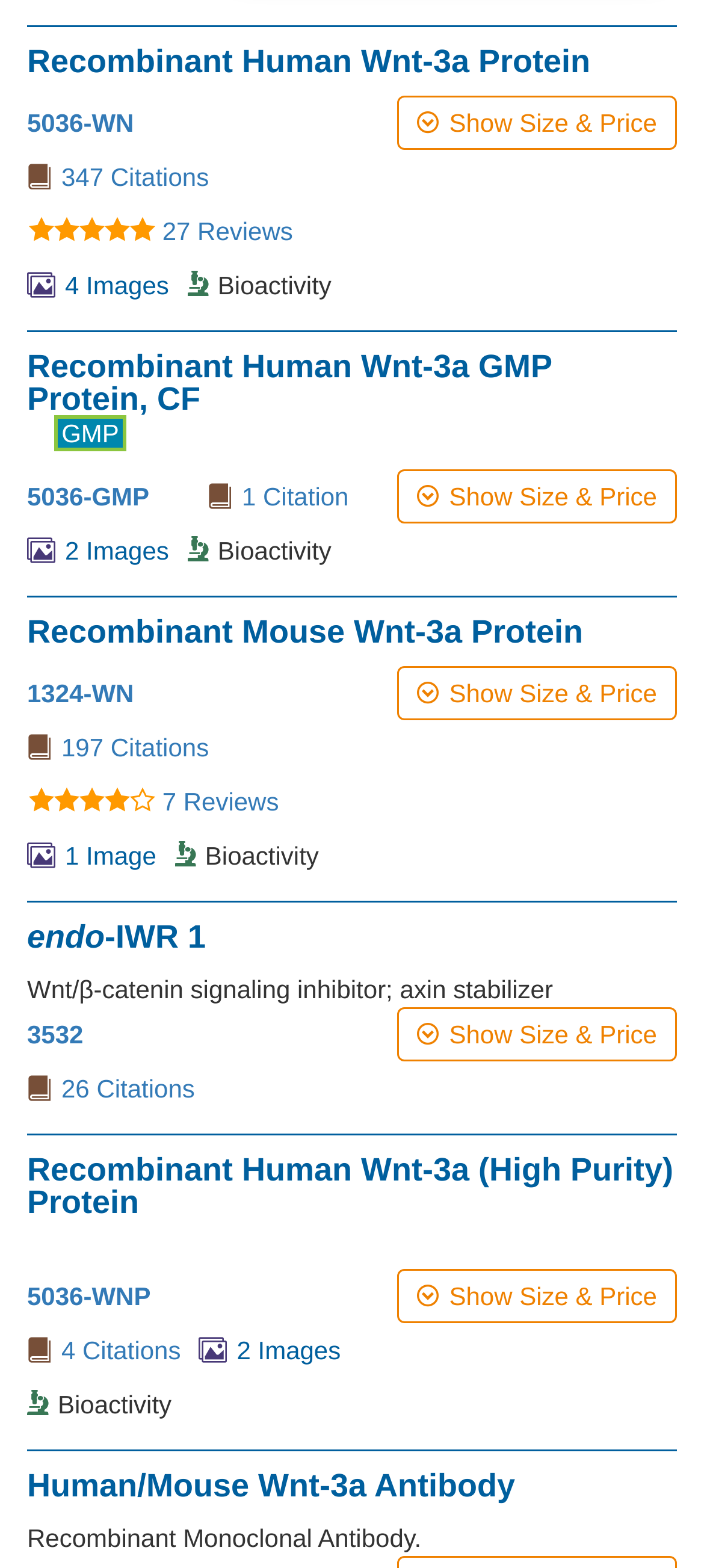Bounding box coordinates should be provided in the format (top-left x, top-left y, bottom-right x, bottom-right y) with all values between 0 and 1. Identify the bounding box for this UI element: Recombinant Human Wnt-3a Protein

[0.038, 0.028, 0.839, 0.048]